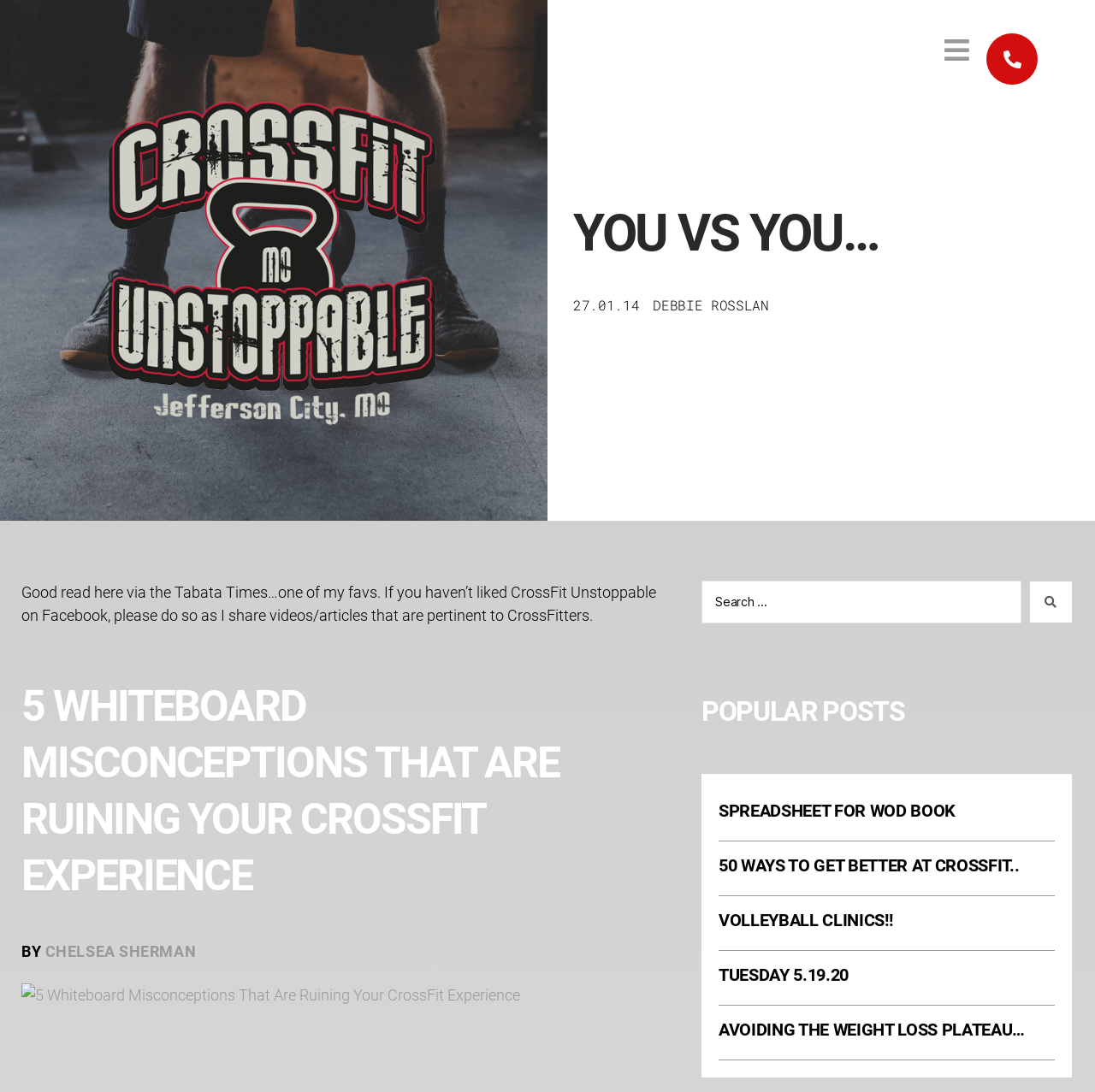Locate the bounding box coordinates of the element that should be clicked to fulfill the instruction: "Like CrossFit Unstoppable on Facebook".

[0.02, 0.534, 0.599, 0.572]